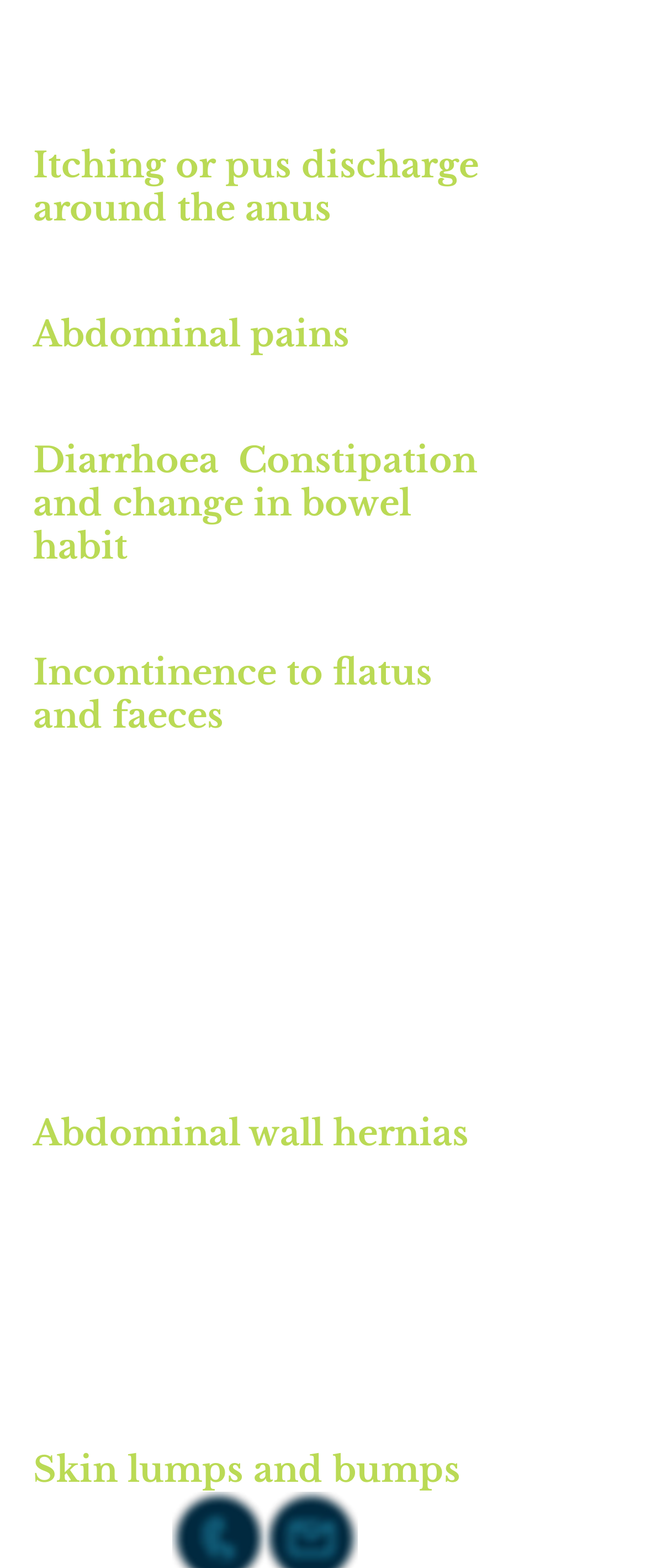What is the last symptom mentioned?
Observe the image and answer the question with a one-word or short phrase response.

Skin lumps and bumps